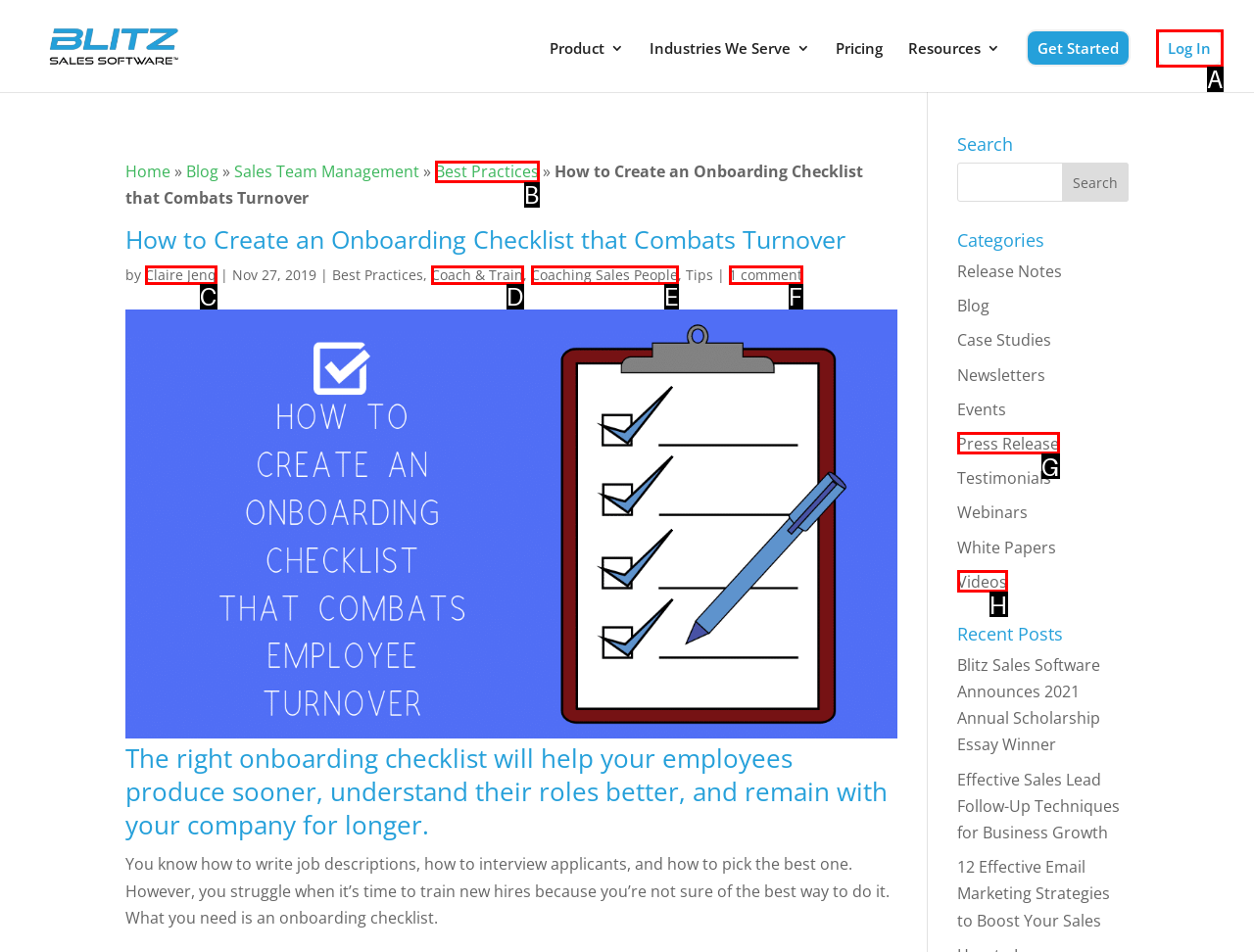Match the description to the correct option: Claire Jenq
Provide the letter of the matching option directly.

C